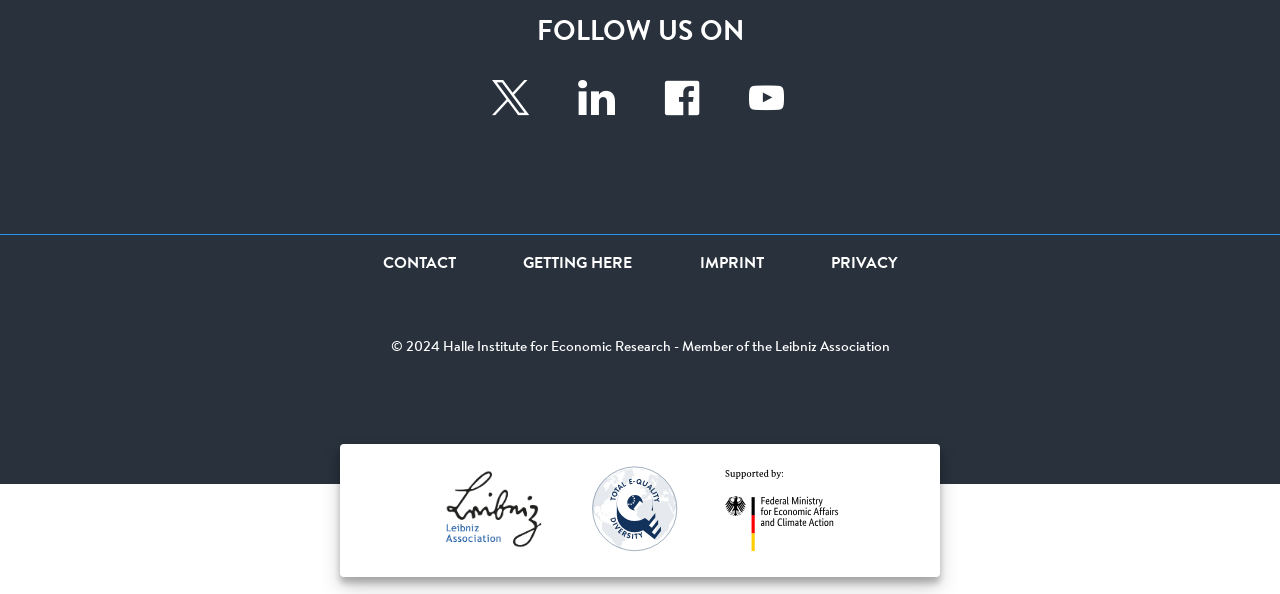What is the copyright year?
Answer the question with a detailed explanation, including all necessary information.

The StaticText element with the text '© 2024 Halle Institute for Economic Research - Member of the Leibniz Association' indicates that the copyright year is 2024.